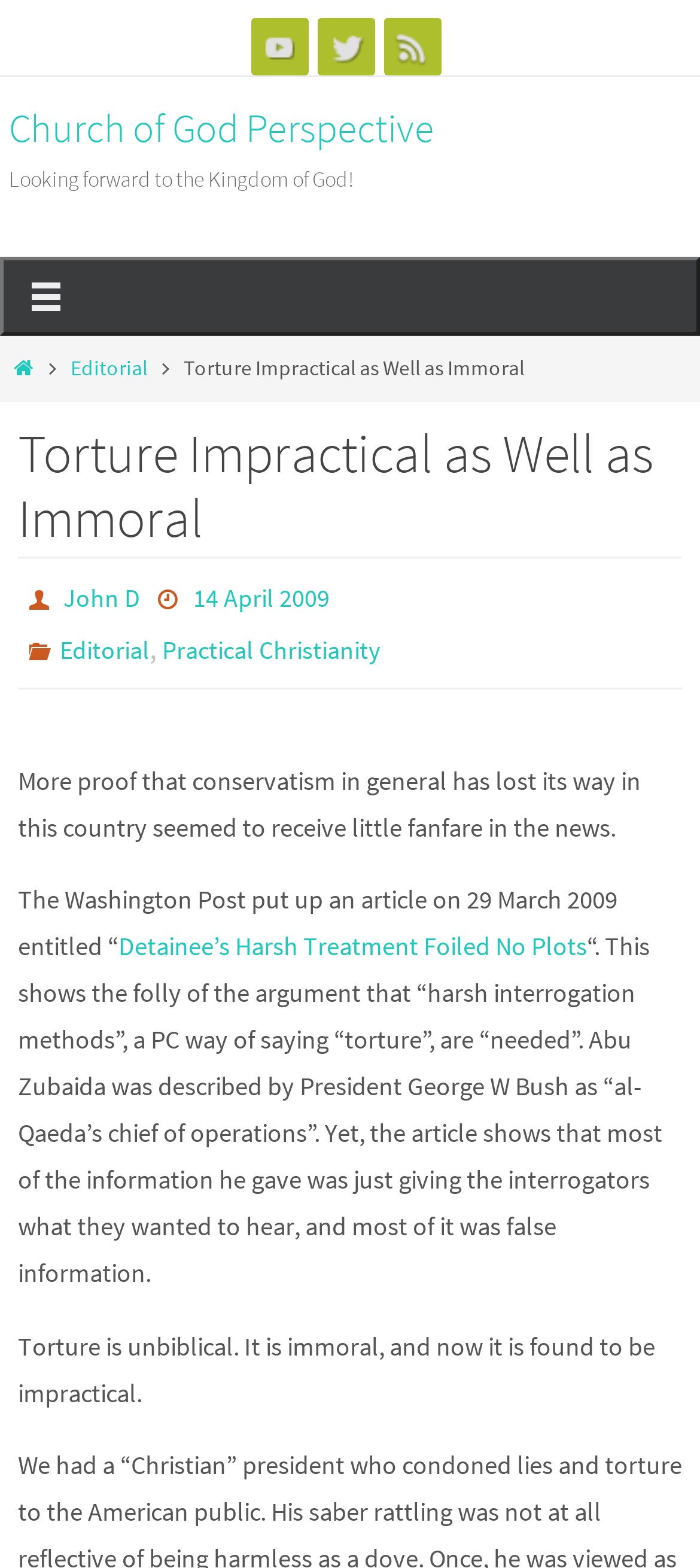What is the category of the article?
Please give a detailed and elaborate answer to the question.

The categories of the article can be found by looking at the 'Categories' section, which is located below the date. The categories are provided as links, which are 'Editorial' and 'Practical Christianity'.